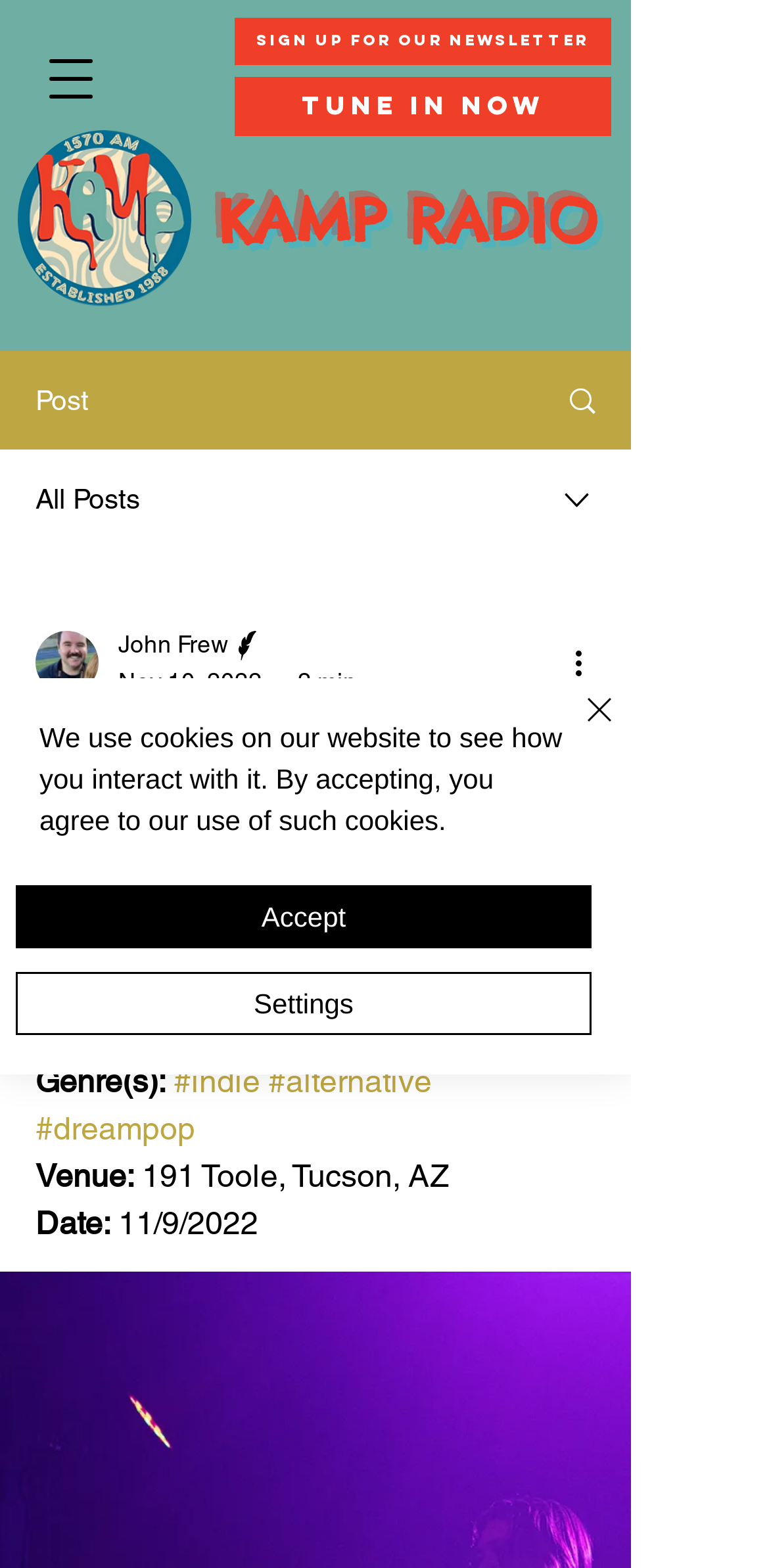Can you provide the bounding box coordinates for the element that should be clicked to implement the instruction: "Open navigation menu"?

[0.0, 0.004, 0.185, 0.096]